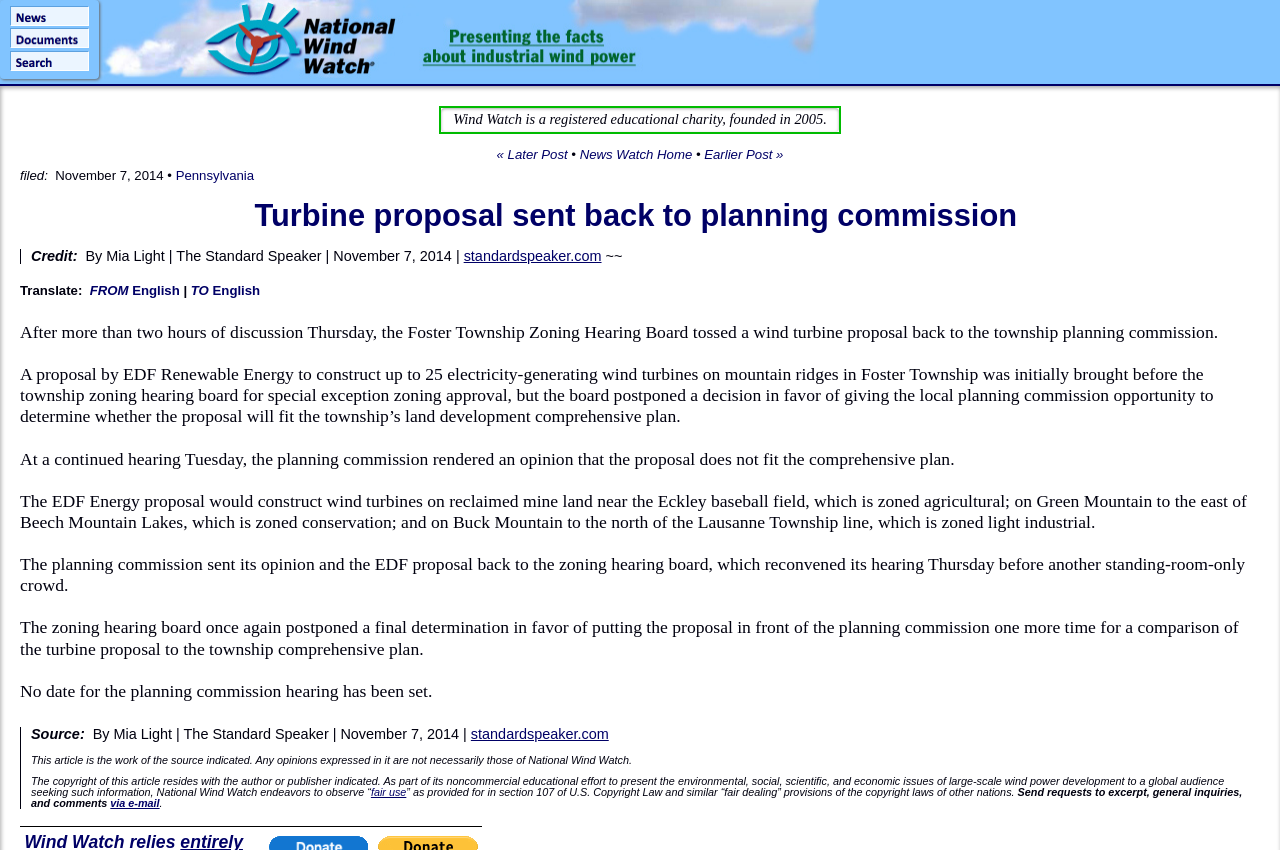Please give the bounding box coordinates of the area that should be clicked to fulfill the following instruction: "Translate the article". The coordinates should be in the format of four float numbers from 0 to 1, i.e., [left, top, right, bottom].

[0.016, 0.333, 0.07, 0.35]